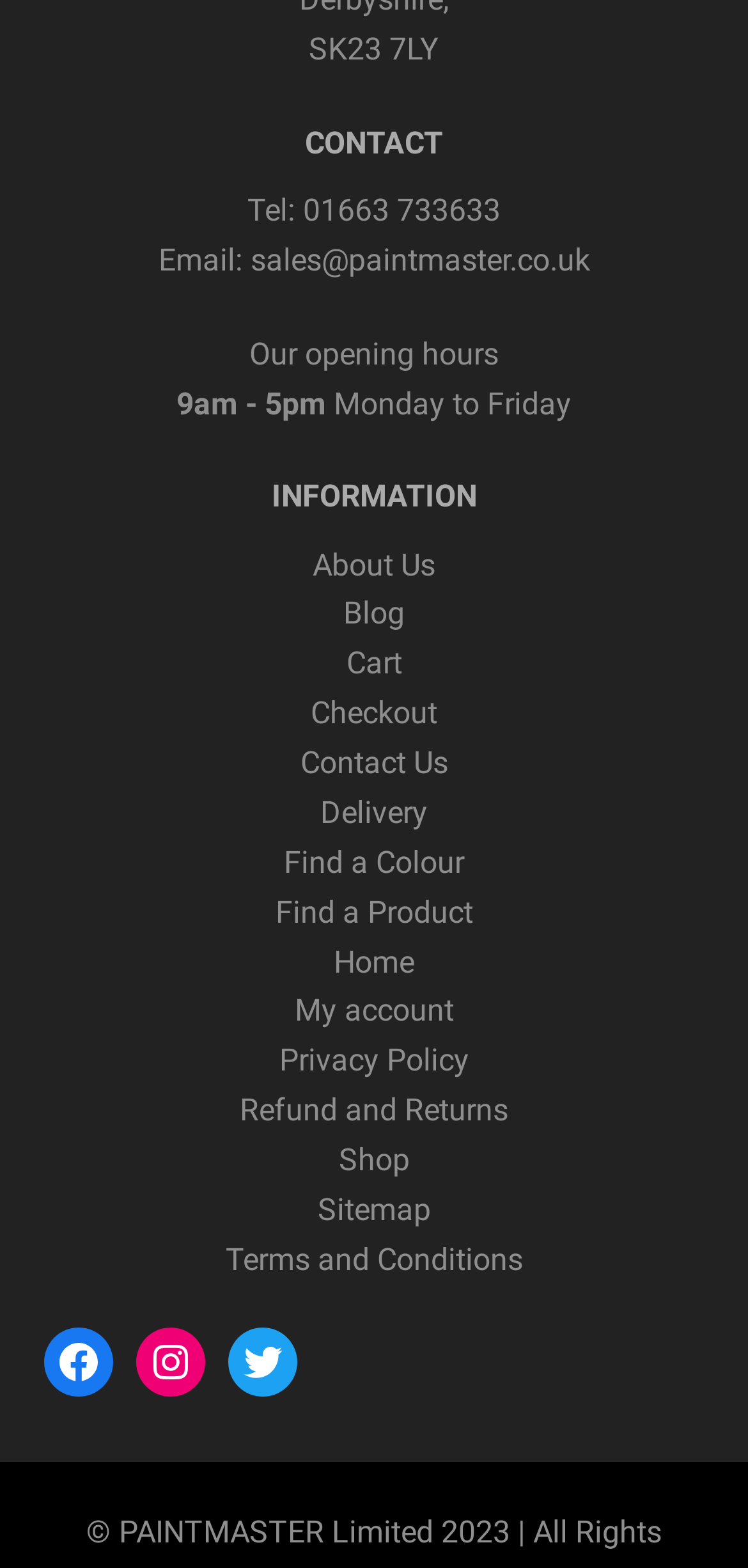Respond with a single word or phrase:
What is the phone number?

01663 733633